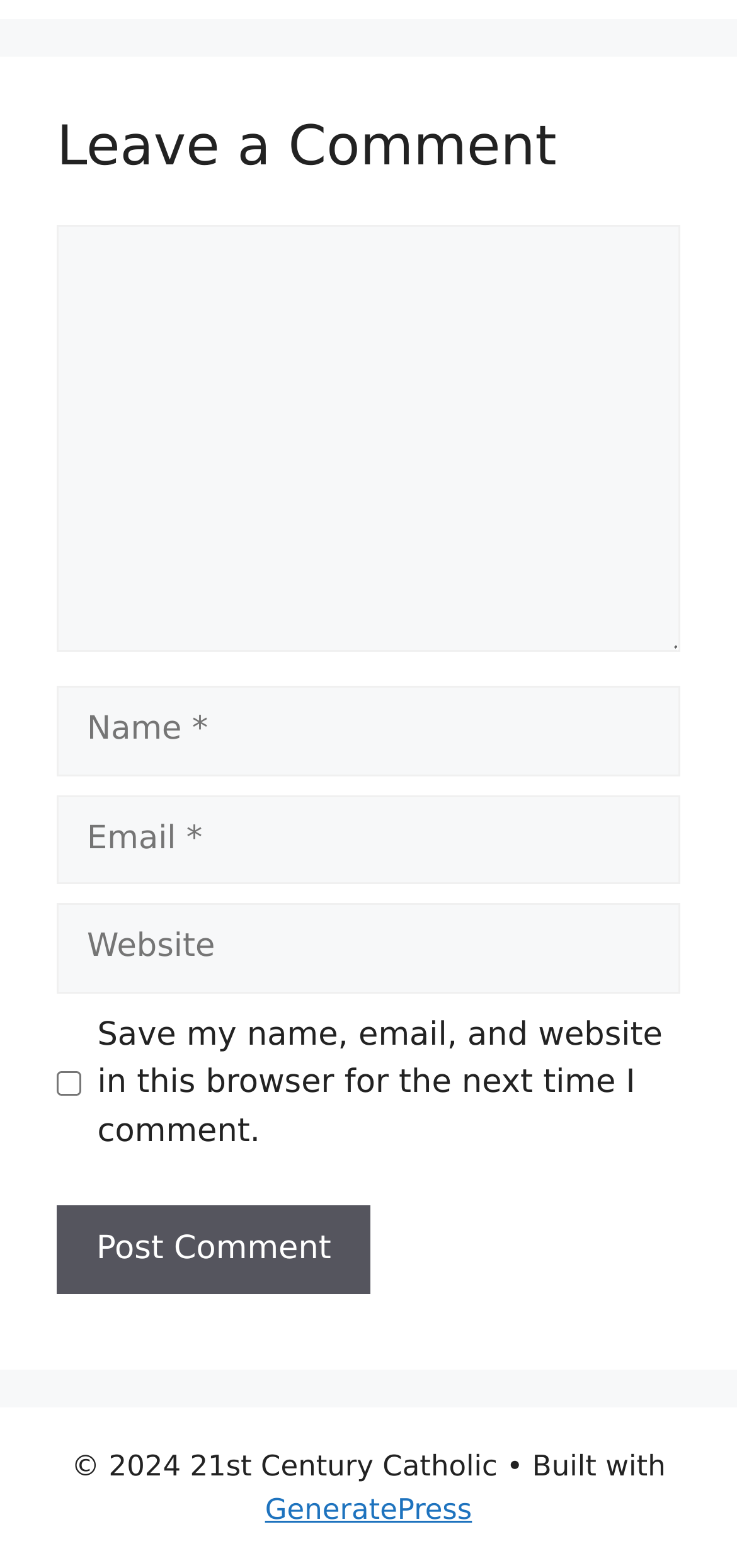Specify the bounding box coordinates (top-left x, top-left y, bottom-right x, bottom-right y) of the UI element in the screenshot that matches this description: GeneratePress

[0.36, 0.951, 0.64, 0.973]